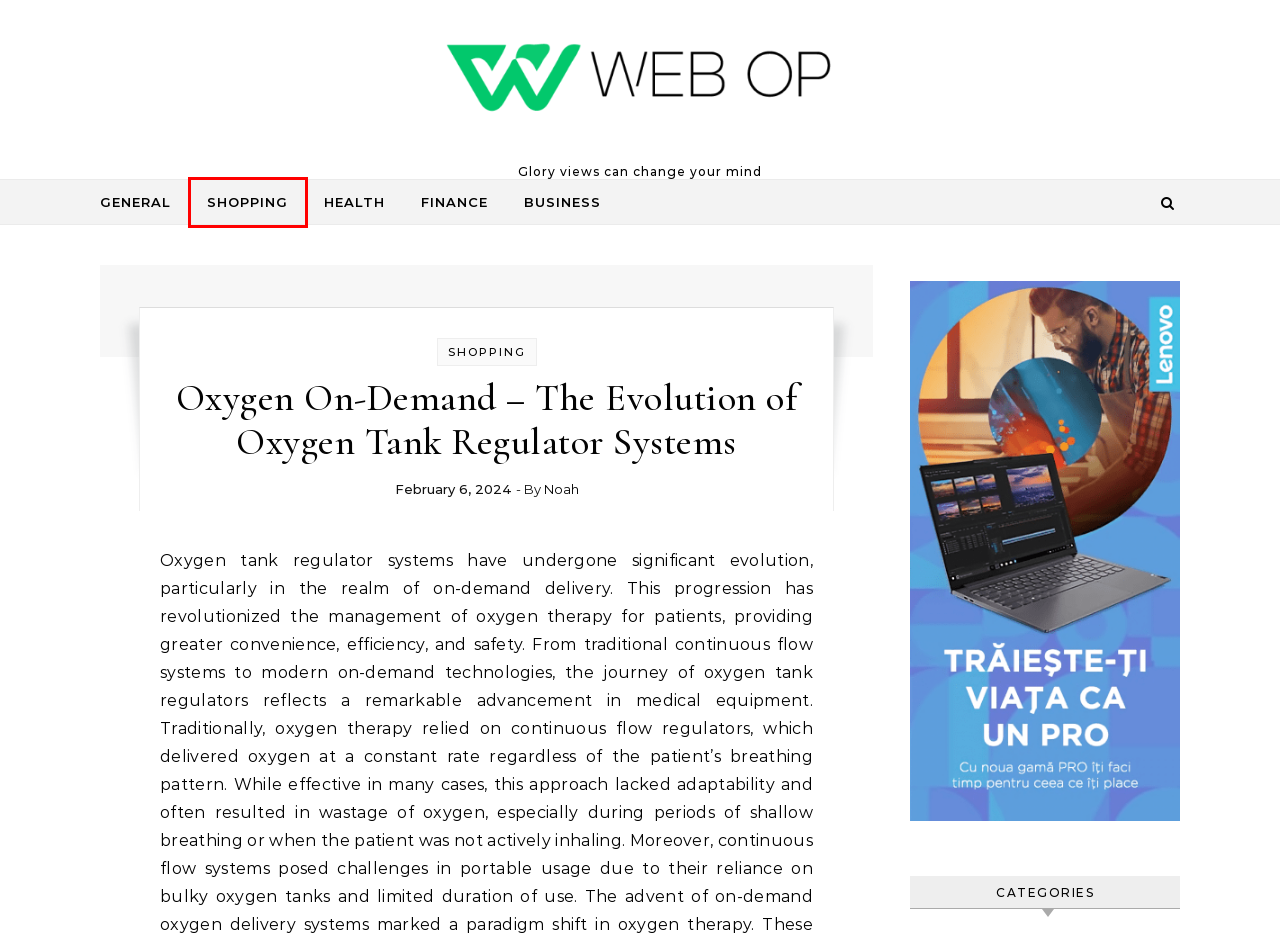You have been given a screenshot of a webpage with a red bounding box around a UI element. Select the most appropriate webpage description for the new webpage that appears after clicking the element within the red bounding box. The choices are:
A. General Archives - Web Op
B. Shopping Archives - Web Op
C. Noah, Author at Web Op
D. News Archives - Web Op
E. Finance Archives - Web Op
F. Business Archives - Web Op
G. Health Archives - Web Op
H. Web Op - Glory views can change your mind

B